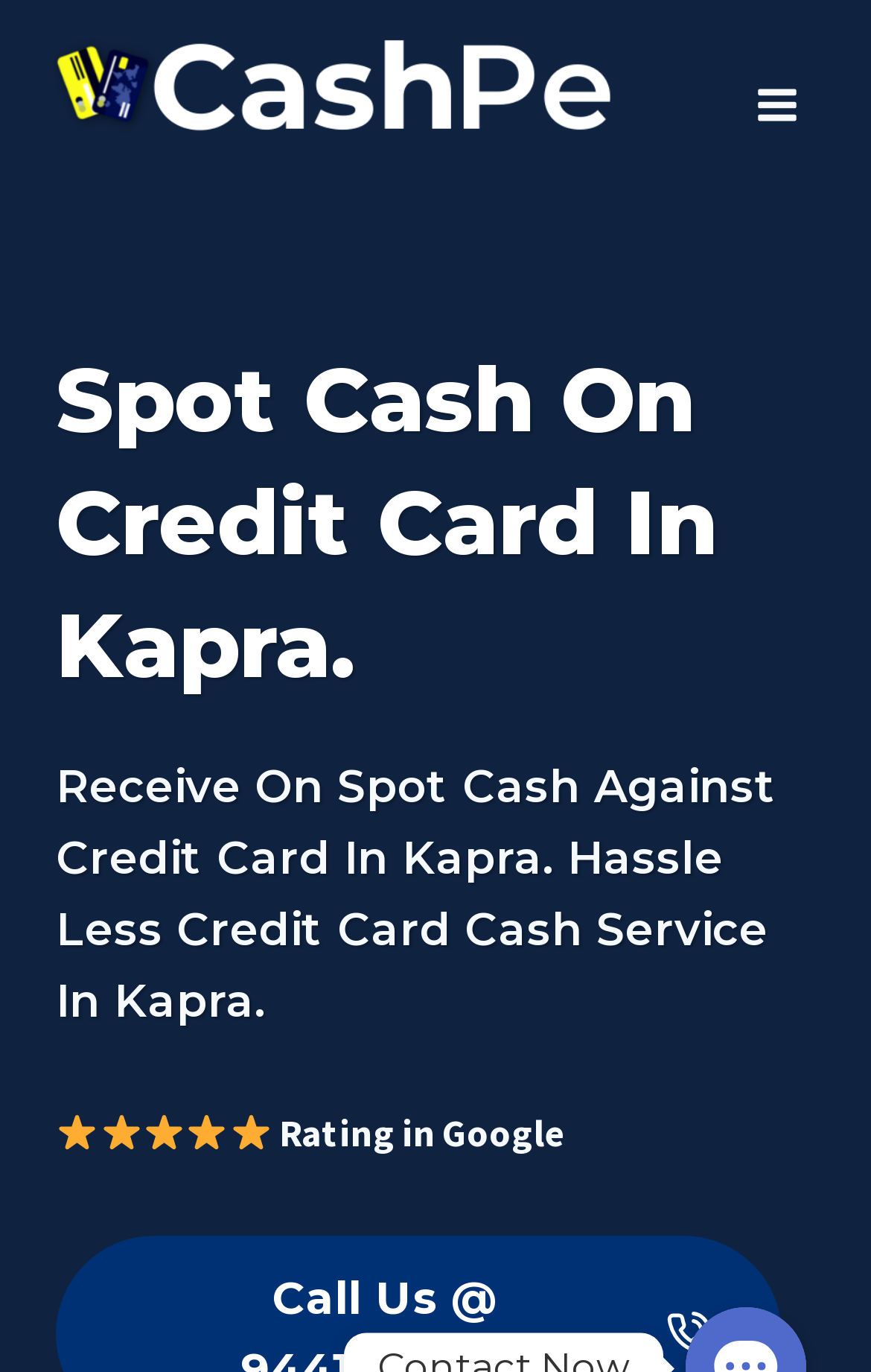What is the rating of the service in Google?
Please answer the question as detailed as possible based on the image.

The rating of the service in Google is 5 stars, which is indicated by the five star images at the bottom of the webpage.